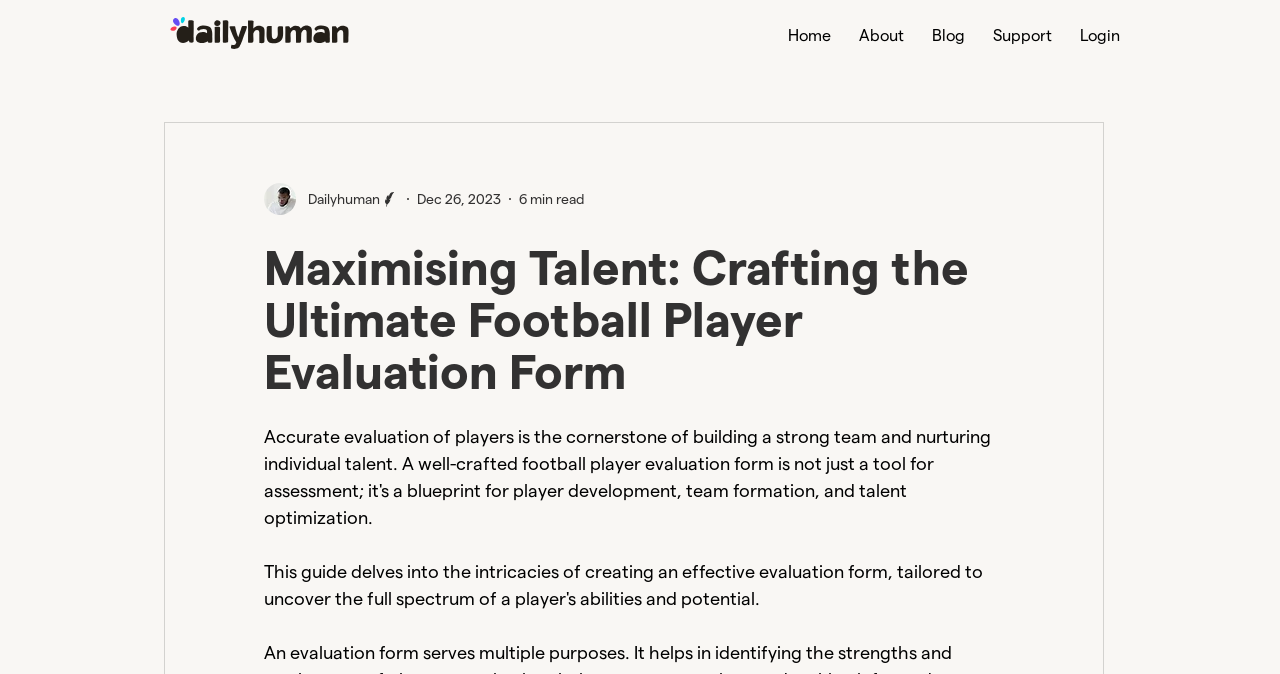What is the date of the article?
From the screenshot, provide a brief answer in one word or phrase.

Dec 26, 2023